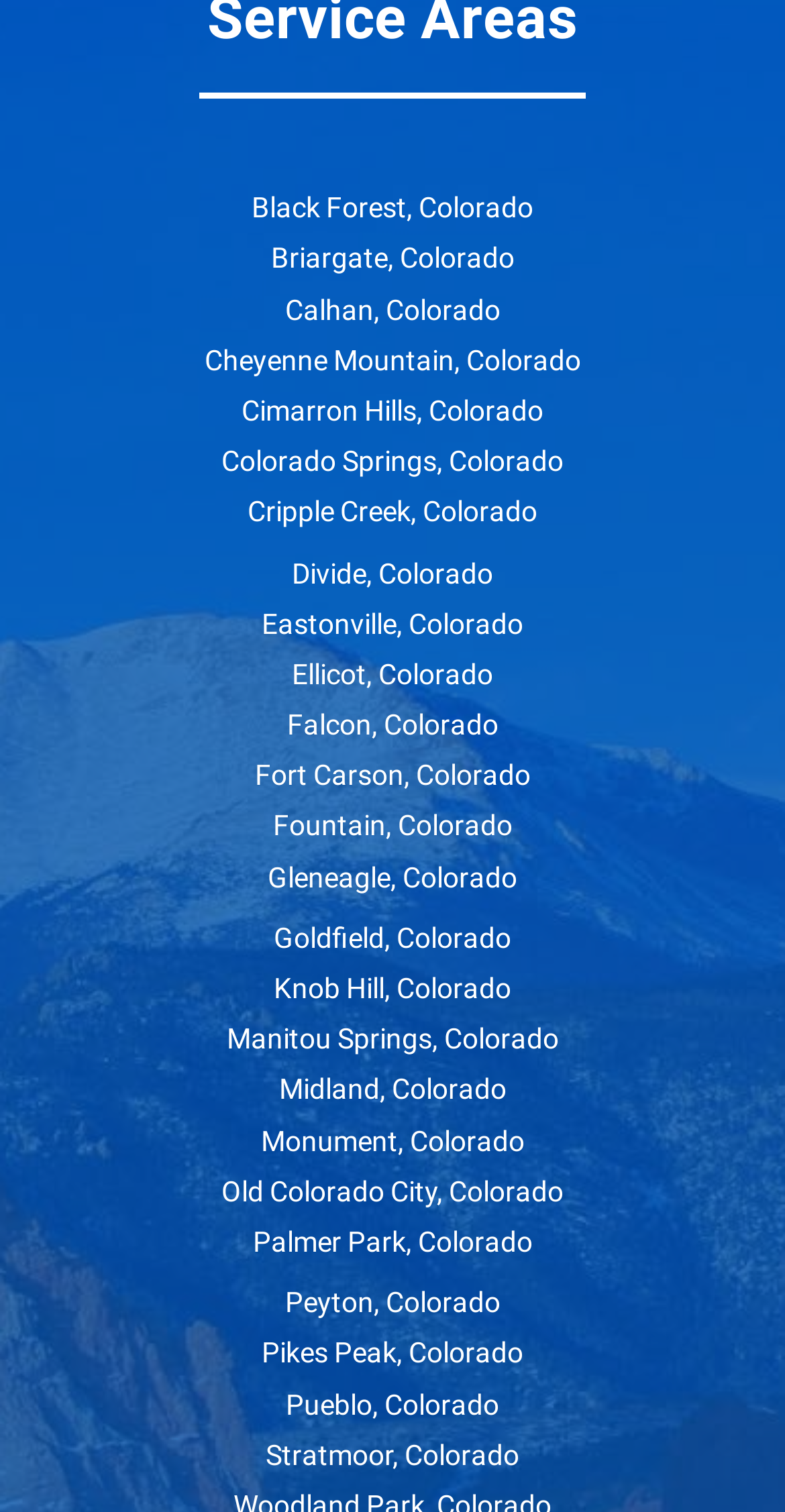What is the first location listed?
Refer to the screenshot and respond with a concise word or phrase.

Black Forest, Colorado